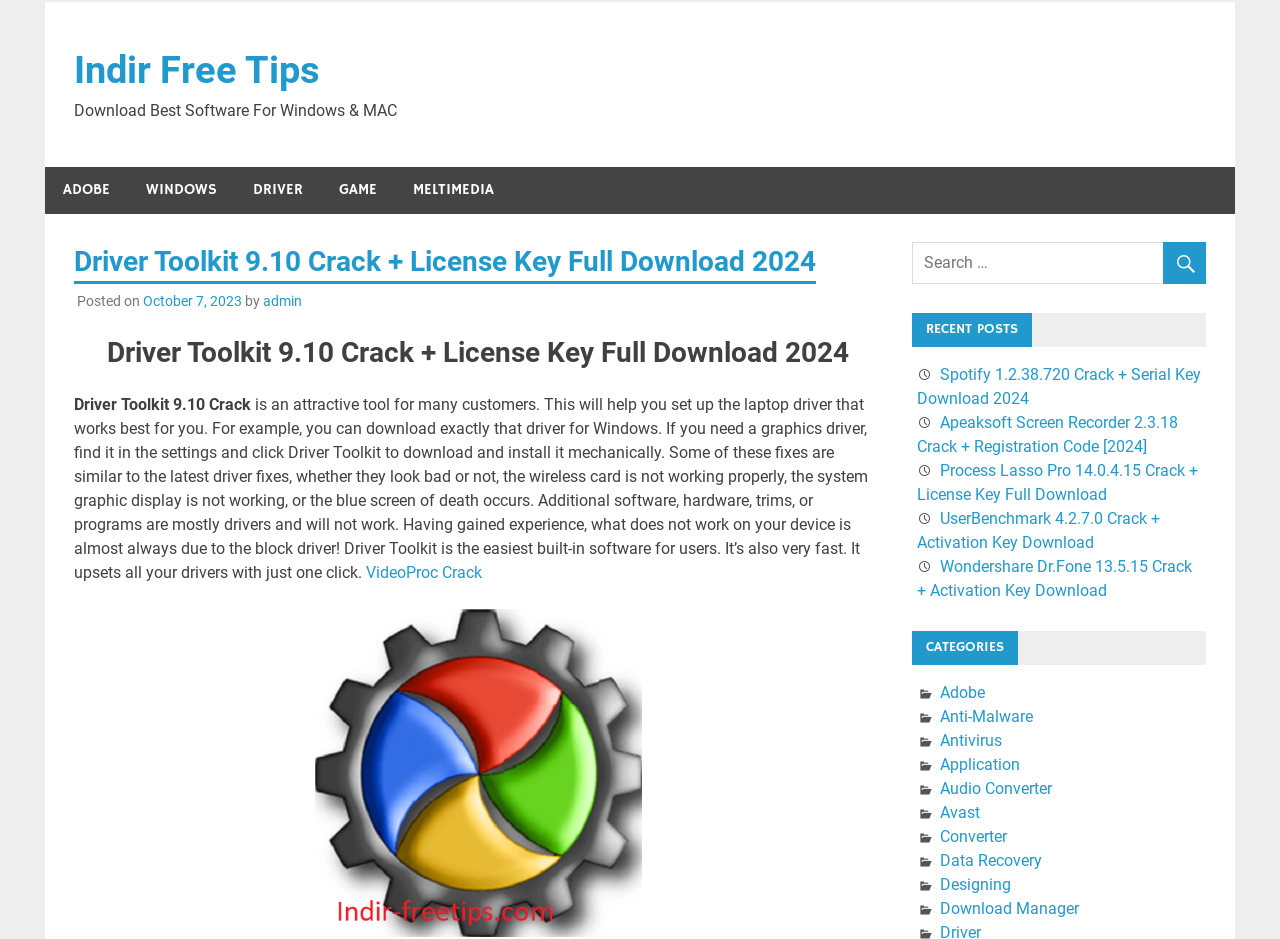Produce a meticulous description of the webpage.

The webpage is about Driver Toolkit 9.10 Crack, a software tool that helps users set up laptop drivers. At the top left, there is a link to "Indir Free Tips" and a static text "Download Best Software For Windows & MAC". Below these elements, there are five links to different categories: "ADOBE", "WINDOWS", "DRIVER", "GAME", and "MELTIMEDIA". 

To the right of these links, there is a header section with a heading "Driver Toolkit 9.10 Crack + License Key Full Download 2024" and some metadata, including the date "October 7, 2023" and the author "admin". 

Below the header section, there is a long paragraph of text that describes the features and benefits of Driver Toolkit. The text explains that the software can help users download and install the correct drivers for their laptops, and that it is easy to use and fast.

To the right of the paragraph, there is an image of "Driver Toolkit Crack". Below the image, there is a link to "VideoProc Crack". 

On the right side of the page, there is a search bar with a search button. Above the search bar, there is a heading "RECENT POSTS" and a list of five links to recent posts, including "Spotify 1.2.38.720 Crack + Serial Key Download 2024" and "Wondershare Dr.Fone 13.5.15 Crack + Activation Key Download". 

Below the recent posts section, there is a heading "CATEGORIES" and a list of 12 links to different categories, including "Adobe", "Anti-Malware", and "Data Recovery".